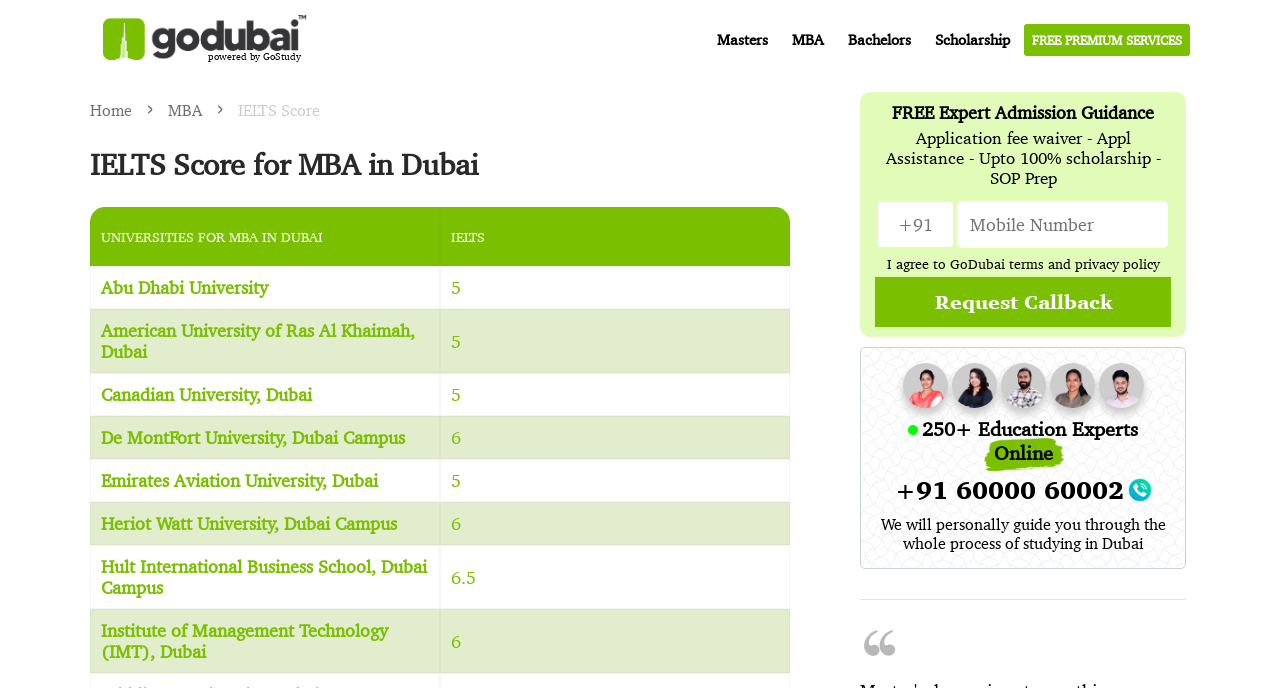Generate a comprehensive description of the webpage.

This webpage is about IELTS requirements for applying to top Dubai business schools, provided by GoDubai. At the top, there is a logo with a link to the homepage and a navigation menu with links to "Masters", "MBA", "Bachelors", and "Scholarship". Below the navigation menu, there is a heading "IELTS Score for MBA in Dubai" followed by a table with two columns, "UNIVERSITIES FOR MBA IN DUBAI" and "IELTS". The table lists several universities in Dubai, along with their required IELTS scores.

On the right side of the page, there is a section with a heading "FREE Expert Admission Guidance" and a brief description of the services offered, including application fee waiver, assistance, and scholarship opportunities. Below this section, there is a form with a dropdown menu for country code, a text box for mobile number, and a checkbox to agree to the terms and conditions.

Further down the page, there are images of consultants, along with their names, and a heading "250+ Education Experts Online". There is also a phone number and a call-back button. The page ends with a separator line and an image.

Throughout the page, there are several links to other pages, including the homepage, and a link to the terms and conditions. The overall layout is organized, with clear headings and concise text, making it easy to navigate and find the necessary information.